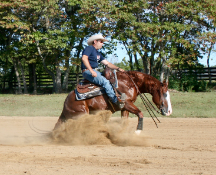Describe the image with as much detail as possible.

The image showcases a skilled rider on a chestnut horse, expertly navigating a reining maneuver in a sandy arena. The rider, dressed in a casual outfit and a cowboy hat, is shown leaning back as the horse performs a slide, kicking up sand around the hooves. This dynamic scene captures the elegance and athleticism of both horse and rider, emphasizing the precision required in reining horse training. The background features lush trees, indicating an outdoor training environment. This image exemplifies the technique and artistry involved in the specialty of reining, a key focus of the services offered by Andrew and Rachel Fox, who specialize in horse training, coaching, and clinics.